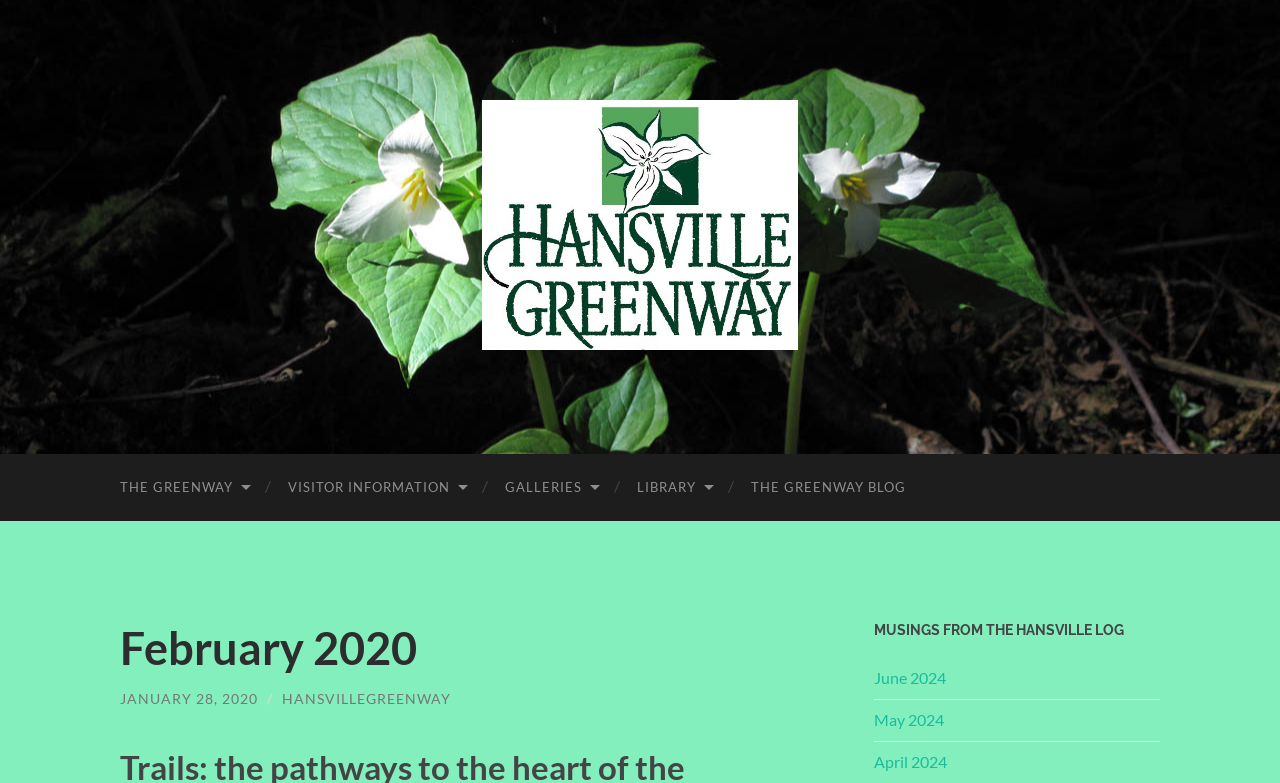Locate the bounding box coordinates of the region to be clicked to comply with the following instruction: "visit The Hansville Greenway". The coordinates must be four float numbers between 0 and 1, in the form [left, top, right, bottom].

[0.377, 0.128, 0.623, 0.447]